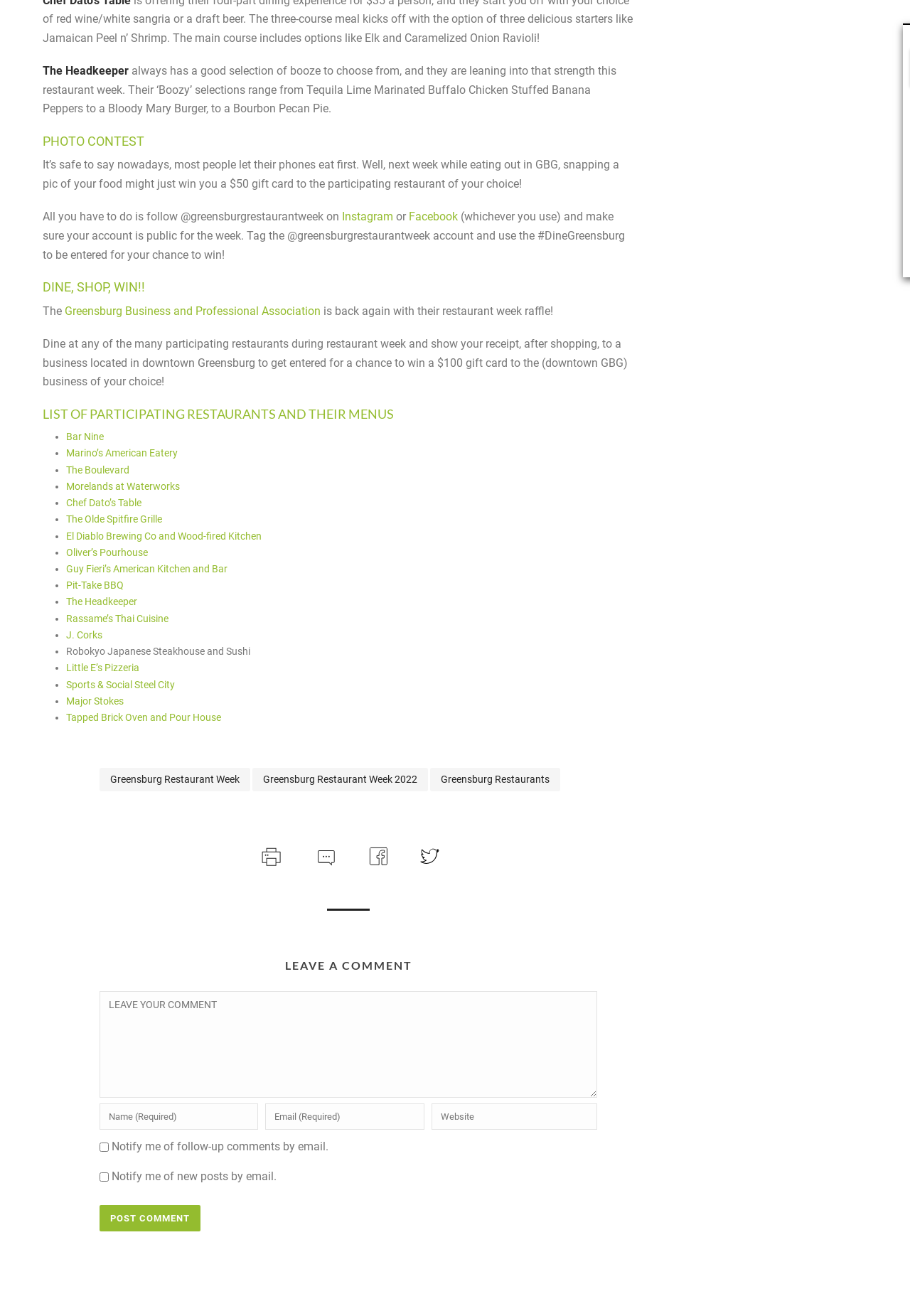How can I enter the photo contest?
Look at the image and respond with a one-word or short-phrase answer.

Follow @greensburgrestaurantweek on Instagram or Facebook